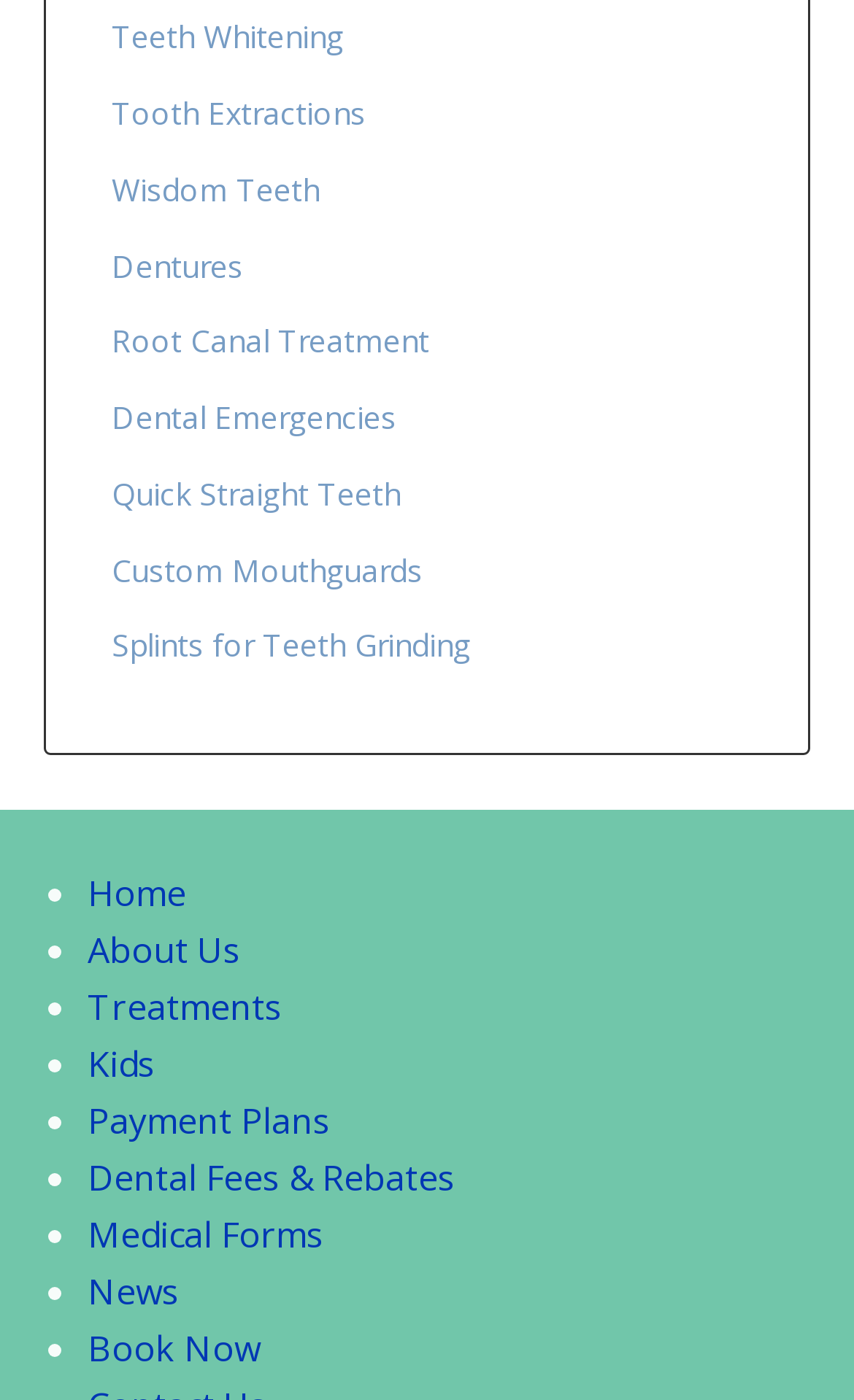Can you provide the bounding box coordinates for the element that should be clicked to implement the instruction: "Book an appointment"?

[0.103, 0.946, 0.305, 0.98]